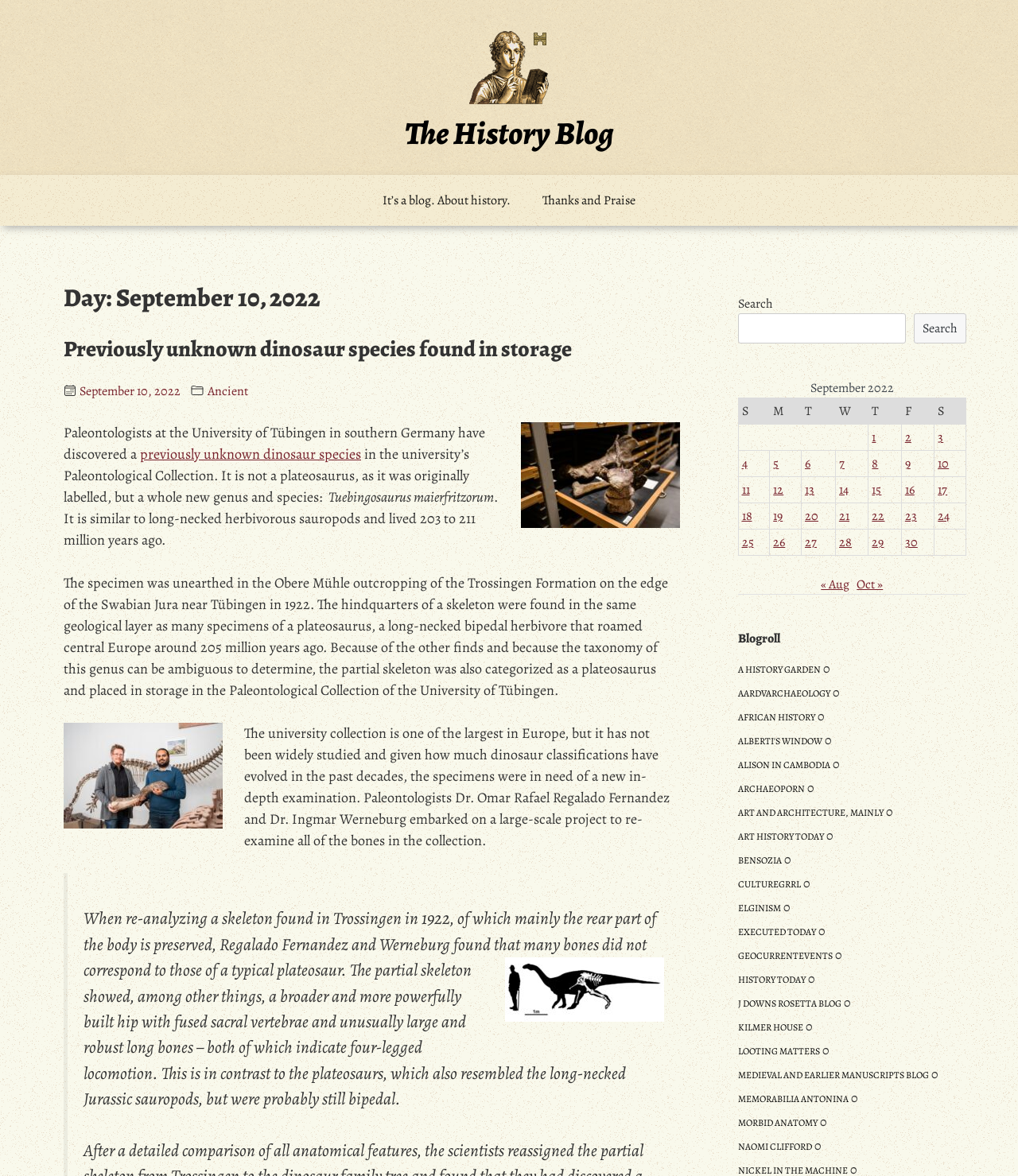Pinpoint the bounding box coordinates of the area that must be clicked to complete this instruction: "Check the calendar for September 2022".

[0.725, 0.322, 0.949, 0.473]